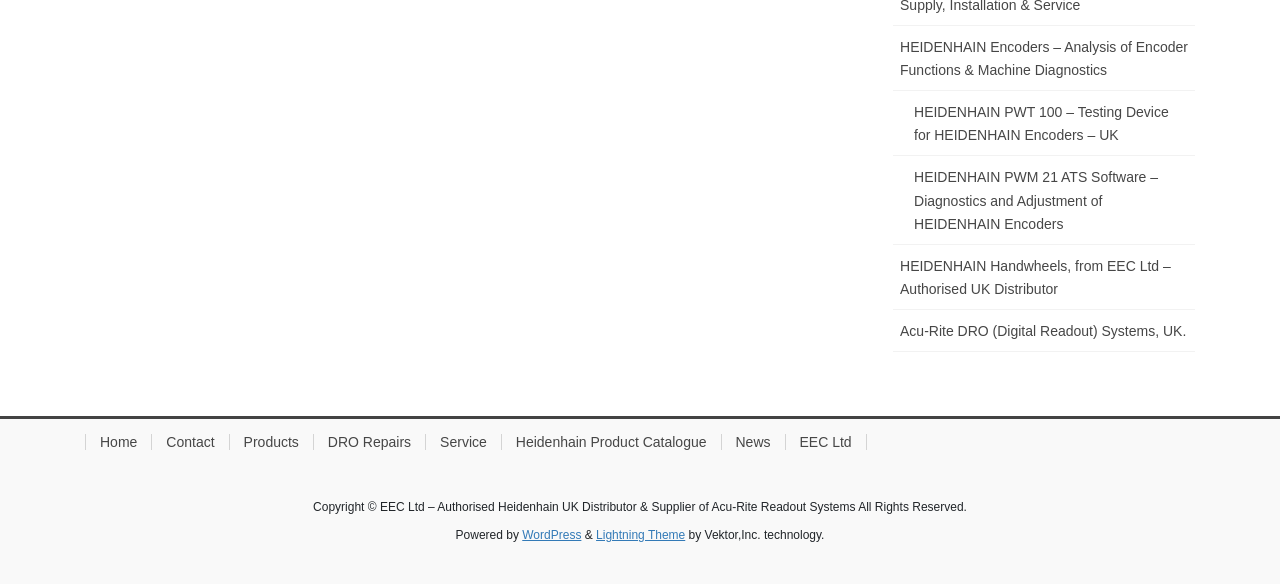Find the bounding box coordinates of the element to click in order to complete the given instruction: "Check Copyright information."

[0.245, 0.856, 0.755, 0.88]